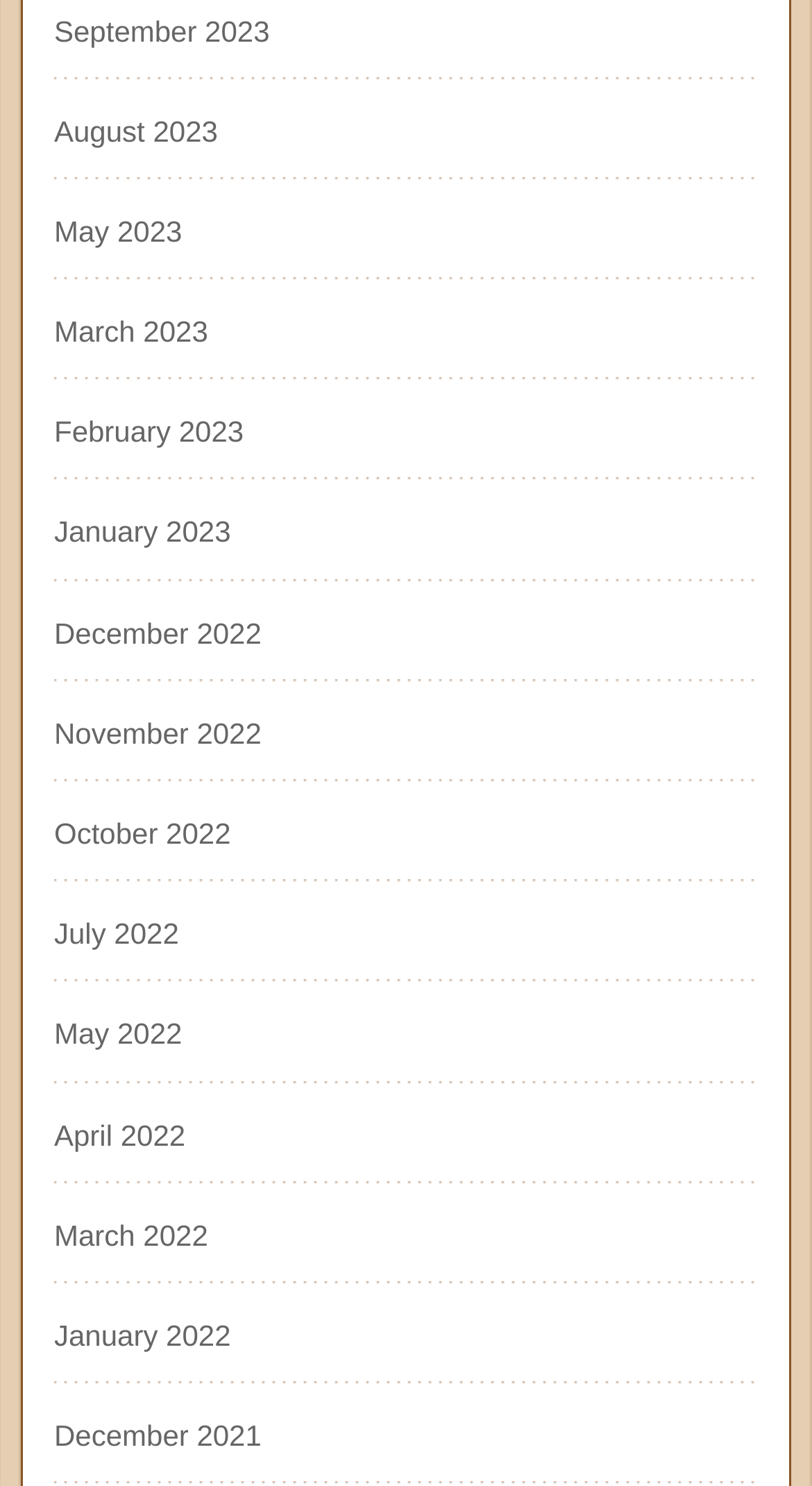Observe the image and answer the following question in detail: What is the month listed above 'May 2023'?

By examining the list of links, I can see that the link 'May 2023' is located below the link 'August 2023', which suggests that 'August 2023' is the month listed above 'May 2023'.